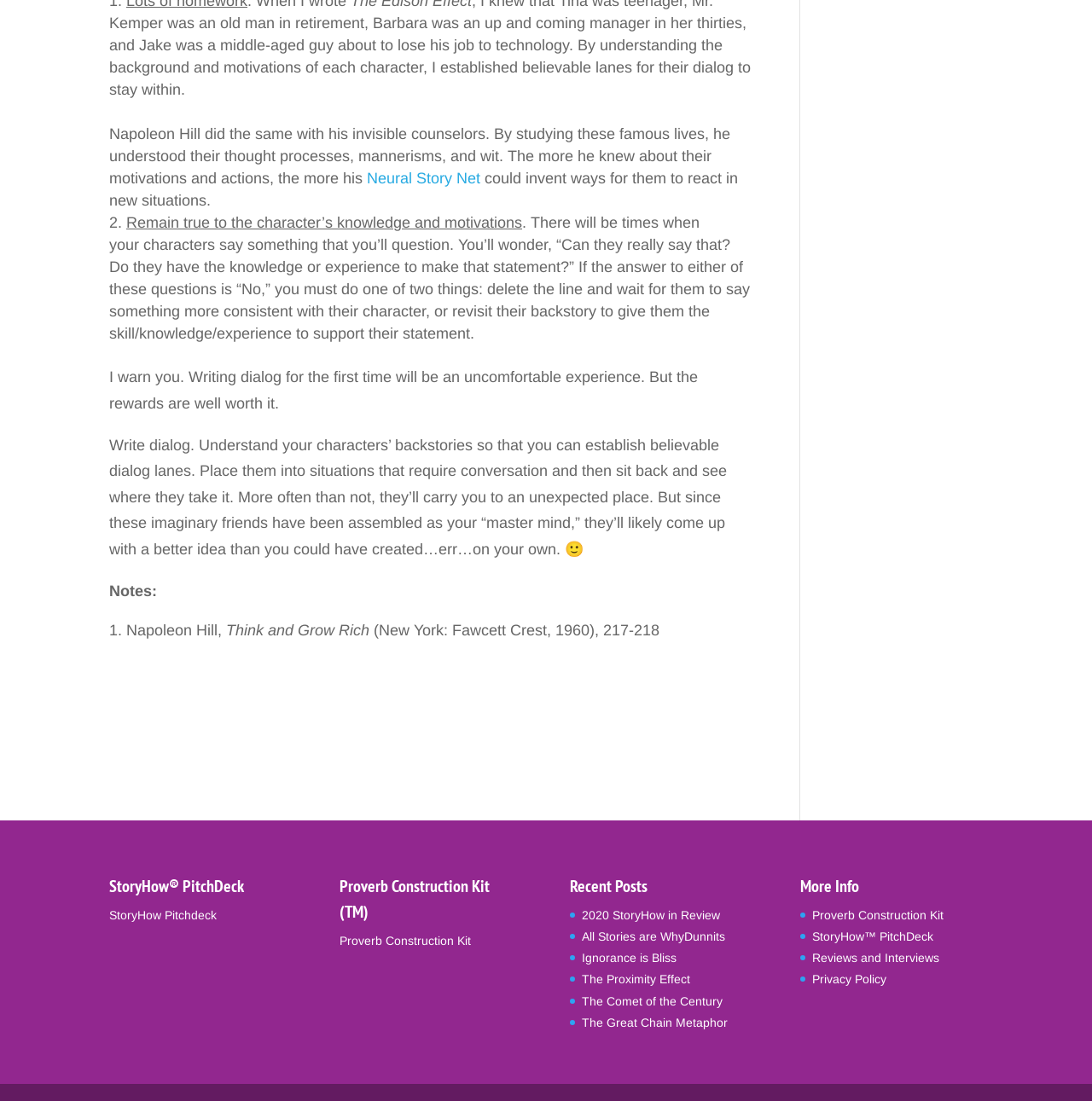Can you specify the bounding box coordinates for the region that should be clicked to fulfill this instruction: "Read more about StoryHow PitchDeck".

[0.1, 0.825, 0.198, 0.837]